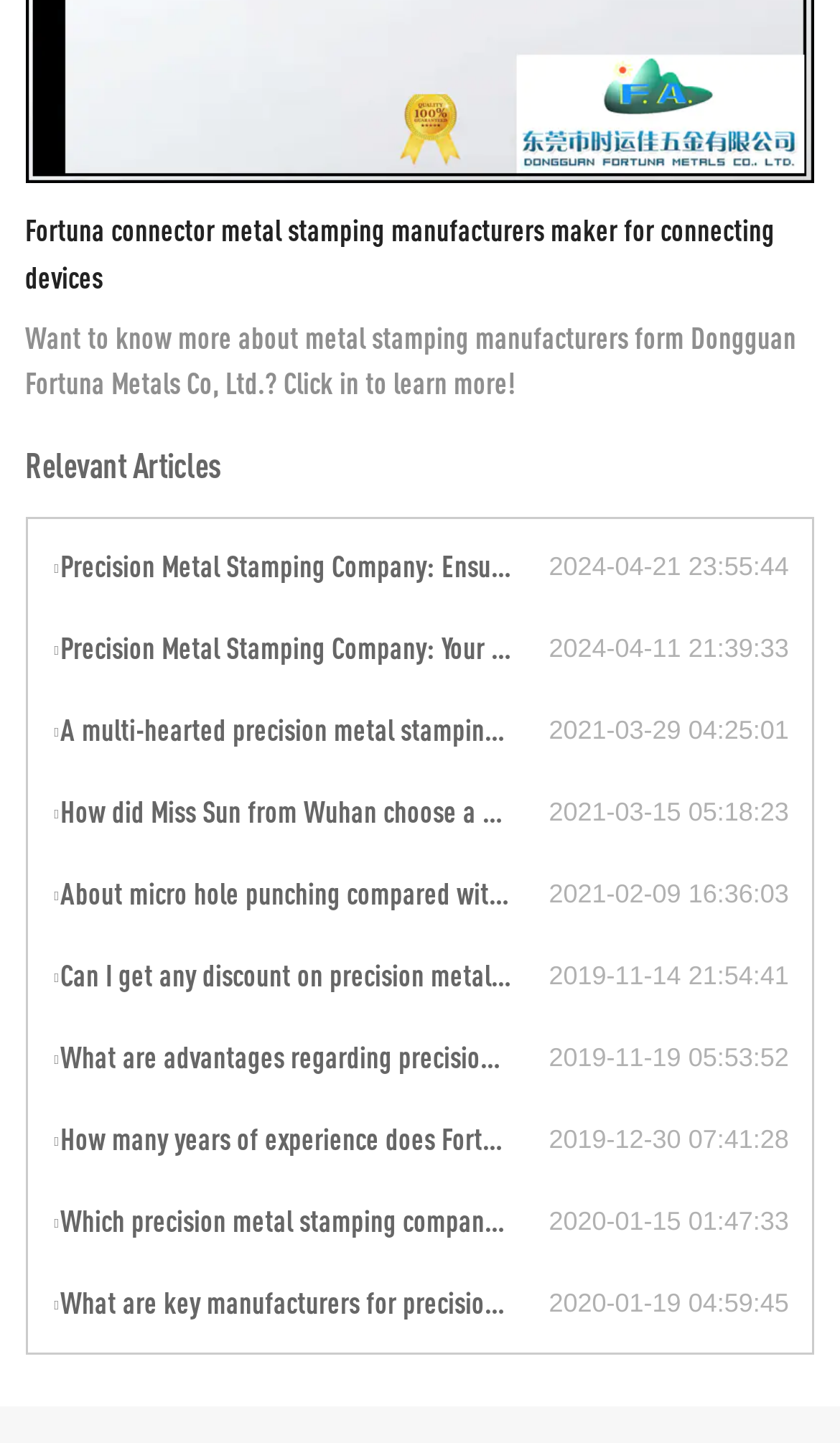Indicate the bounding box coordinates of the element that needs to be clicked to satisfy the following instruction: "Get information about precision metal stamping company pricing". The coordinates should be four float numbers between 0 and 1, i.e., [left, top, right, bottom].

[0.061, 0.717, 0.653, 0.751]